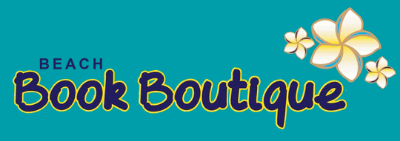Analyze the image and describe all the key elements you observe.

The image features the vibrant logo of "Beach Book Boutique," set against a bright turquoise background. The design prominently displays the words "Beach" and "Book Boutique," with a playful font that exudes a friendly and inviting vibe. To the right of the text, delicate illustrations of flowers add a decorative touch, enhancing the boutique's charming and relaxed aesthetic. This logo encapsulates the boutique's appeal as a delightful destination for book lovers, evoking a sense of warmth and coastal leisure.